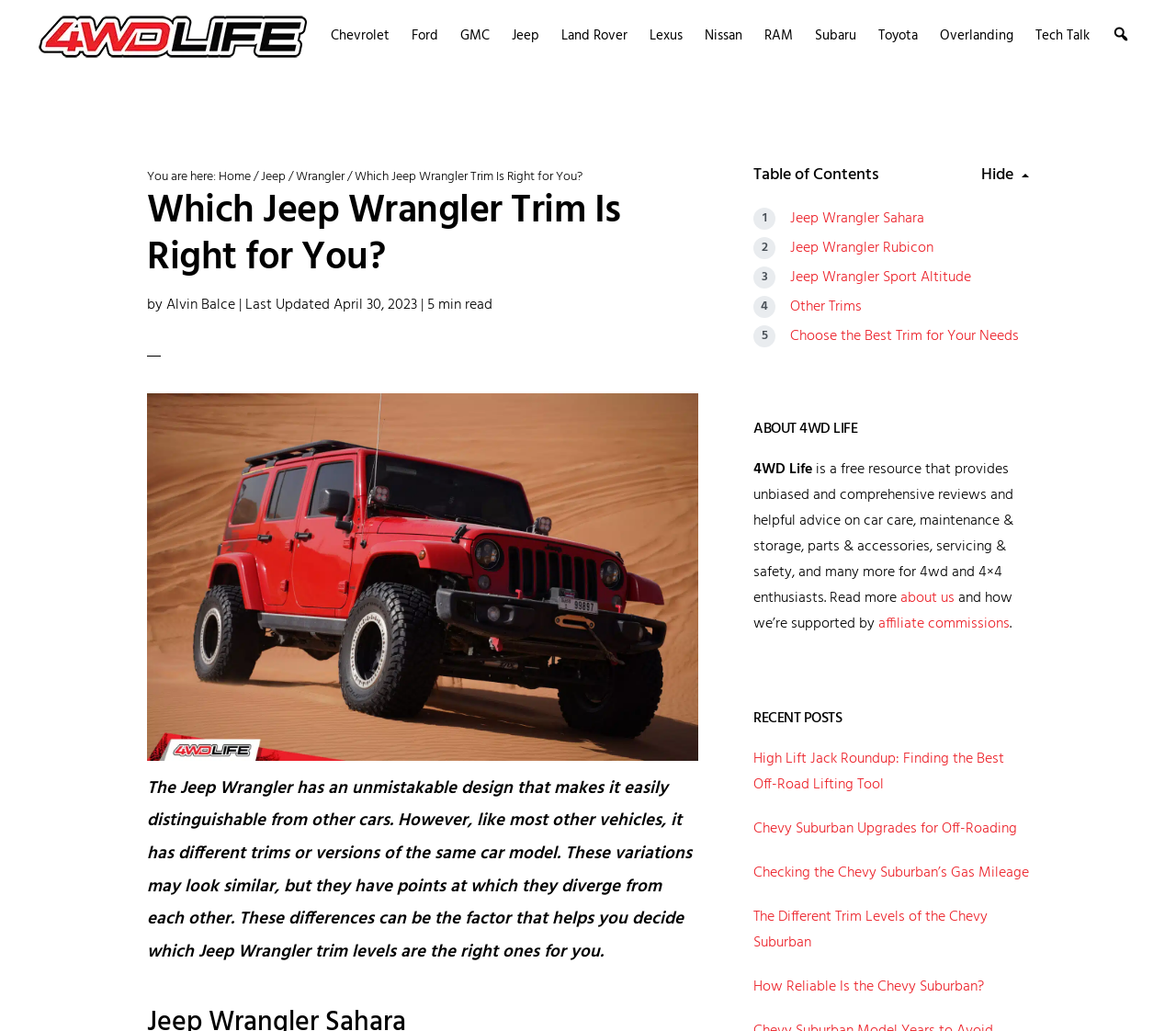Using the provided element description: "Jeep", determine the bounding box coordinates of the corresponding UI element in the screenshot.

[0.427, 0.011, 0.466, 0.06]